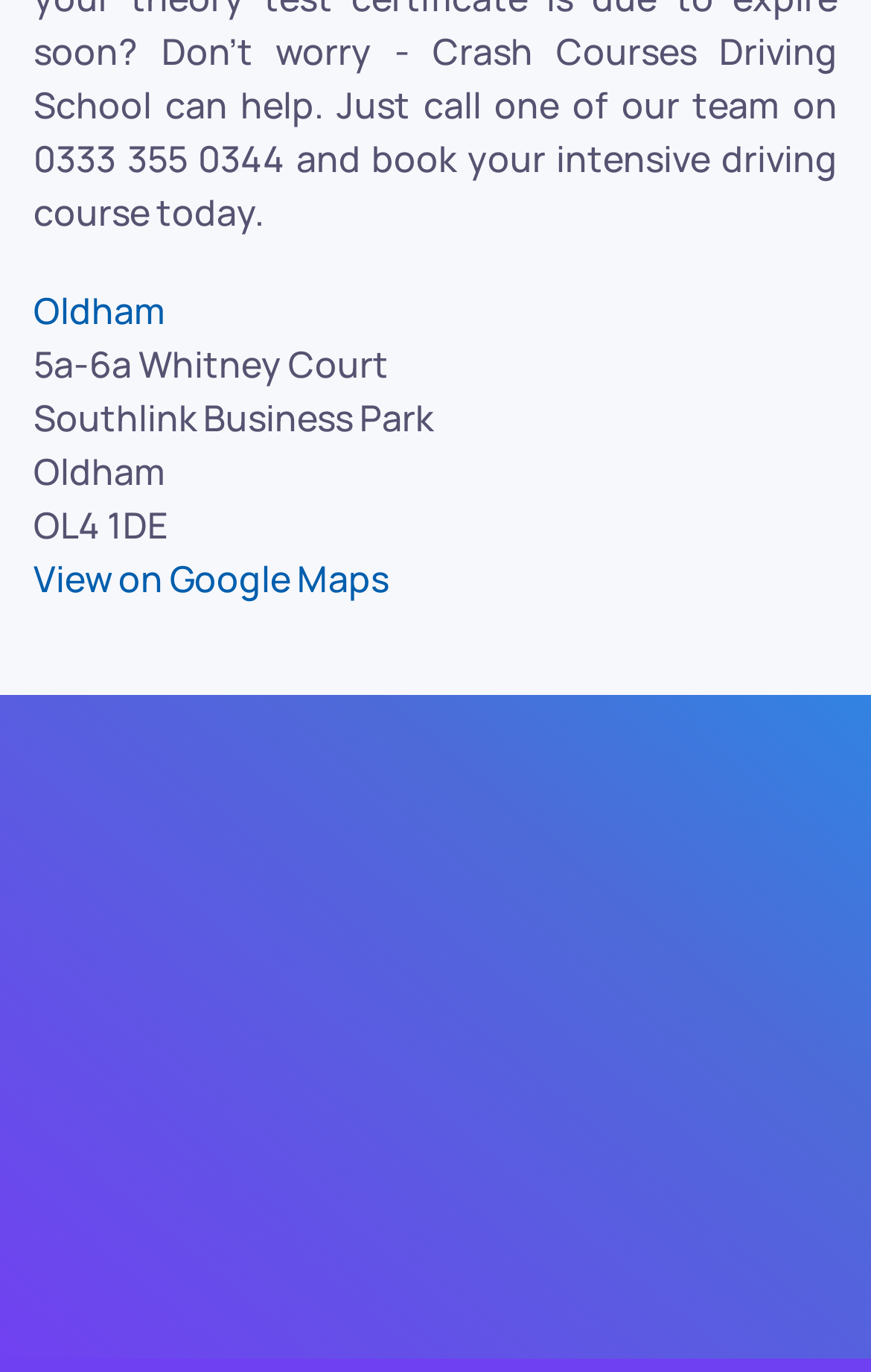What type of jobs are mentioned on the webpage?
Answer the question with a single word or phrase, referring to the image.

Driving Instructor Jobs